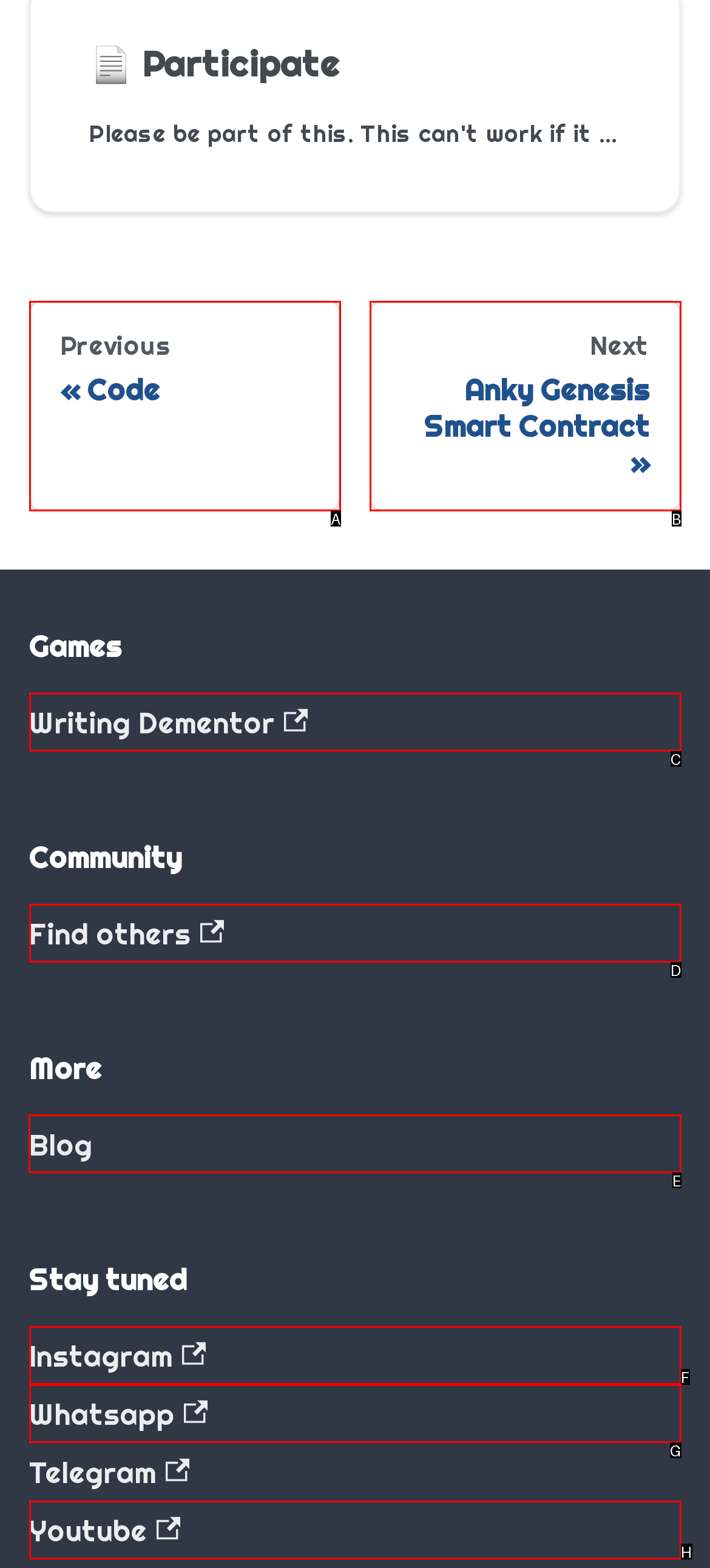Select the appropriate letter to fulfill the given instruction: visit the blog
Provide the letter of the correct option directly.

E